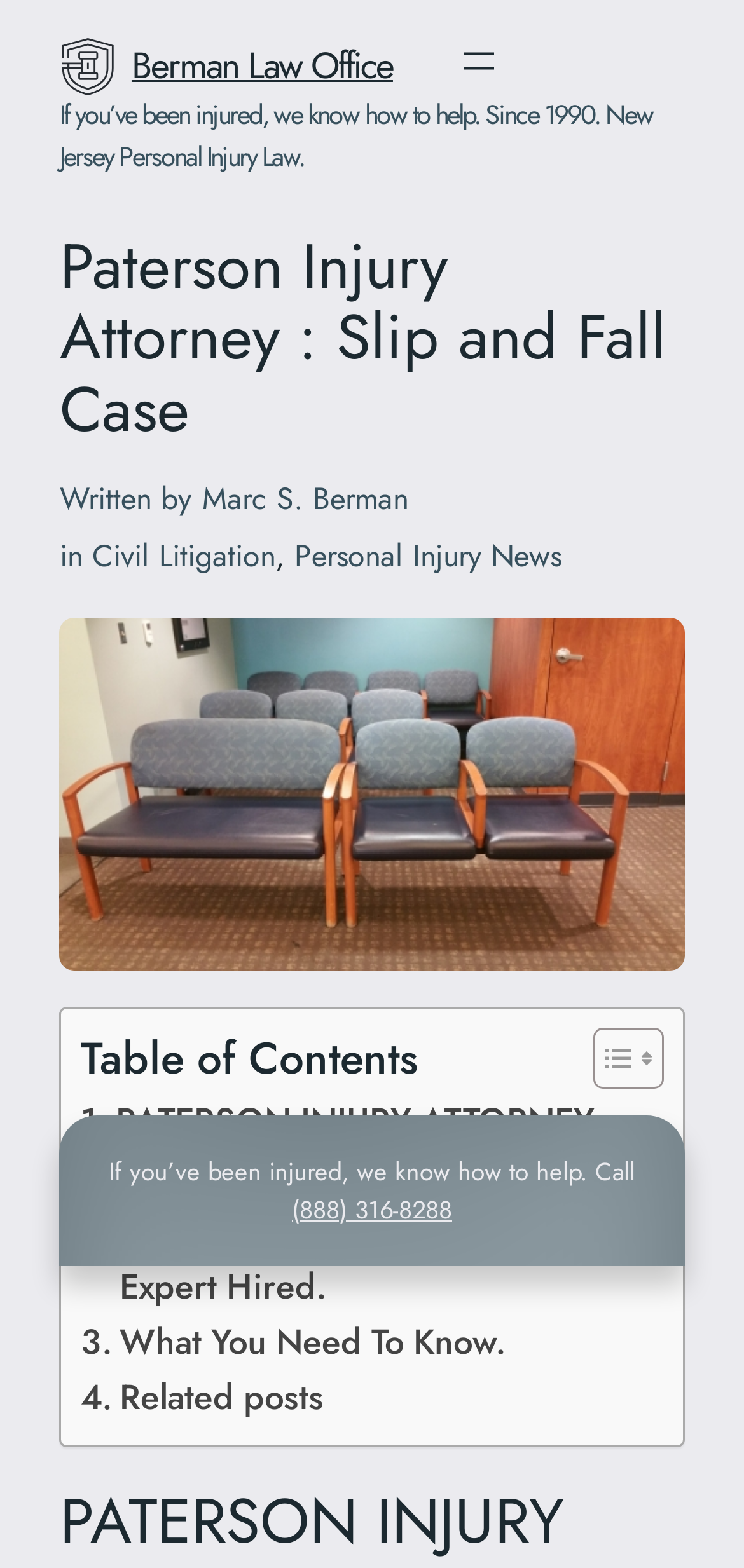Given the element description: "Civil Litigation", predict the bounding box coordinates of this UI element. The coordinates must be four float numbers between 0 and 1, given as [left, top, right, bottom].

[0.124, 0.341, 0.37, 0.369]